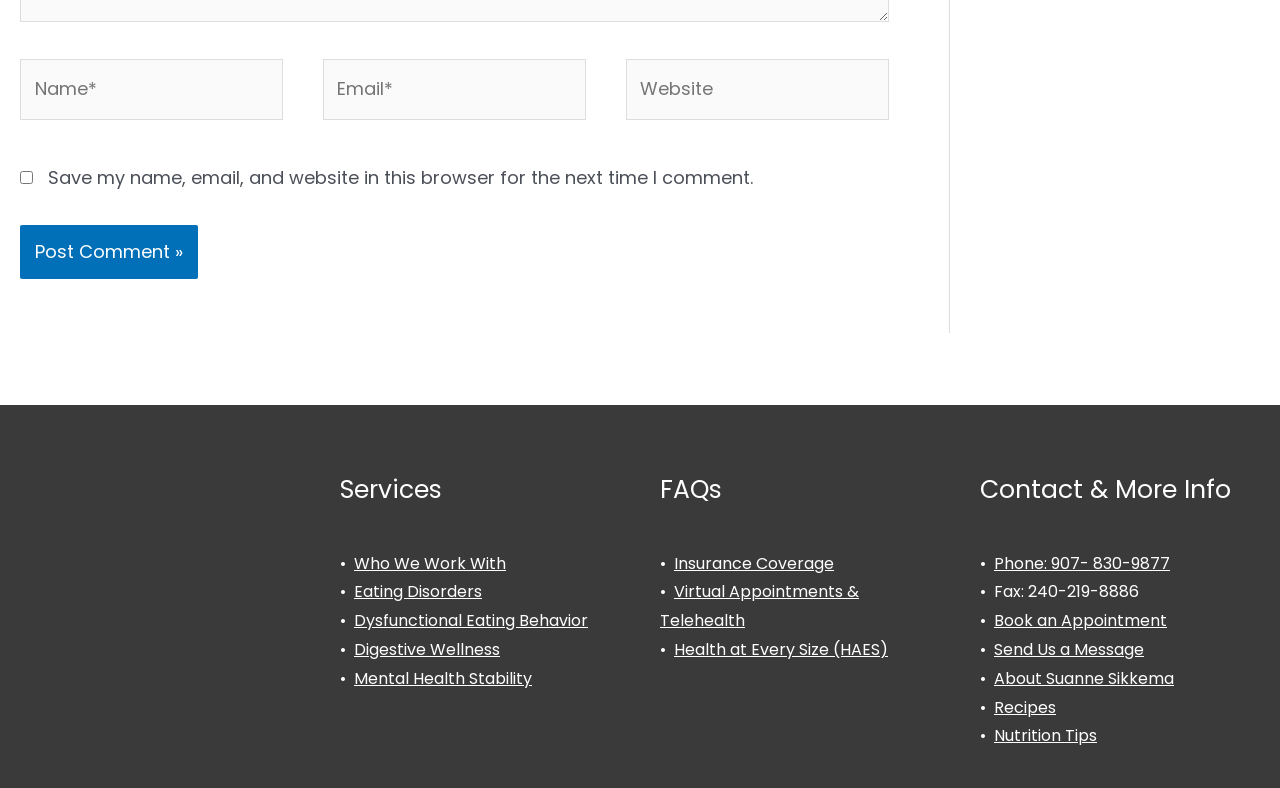How many links are there under the 'Services' heading? From the image, respond with a single word or brief phrase.

5